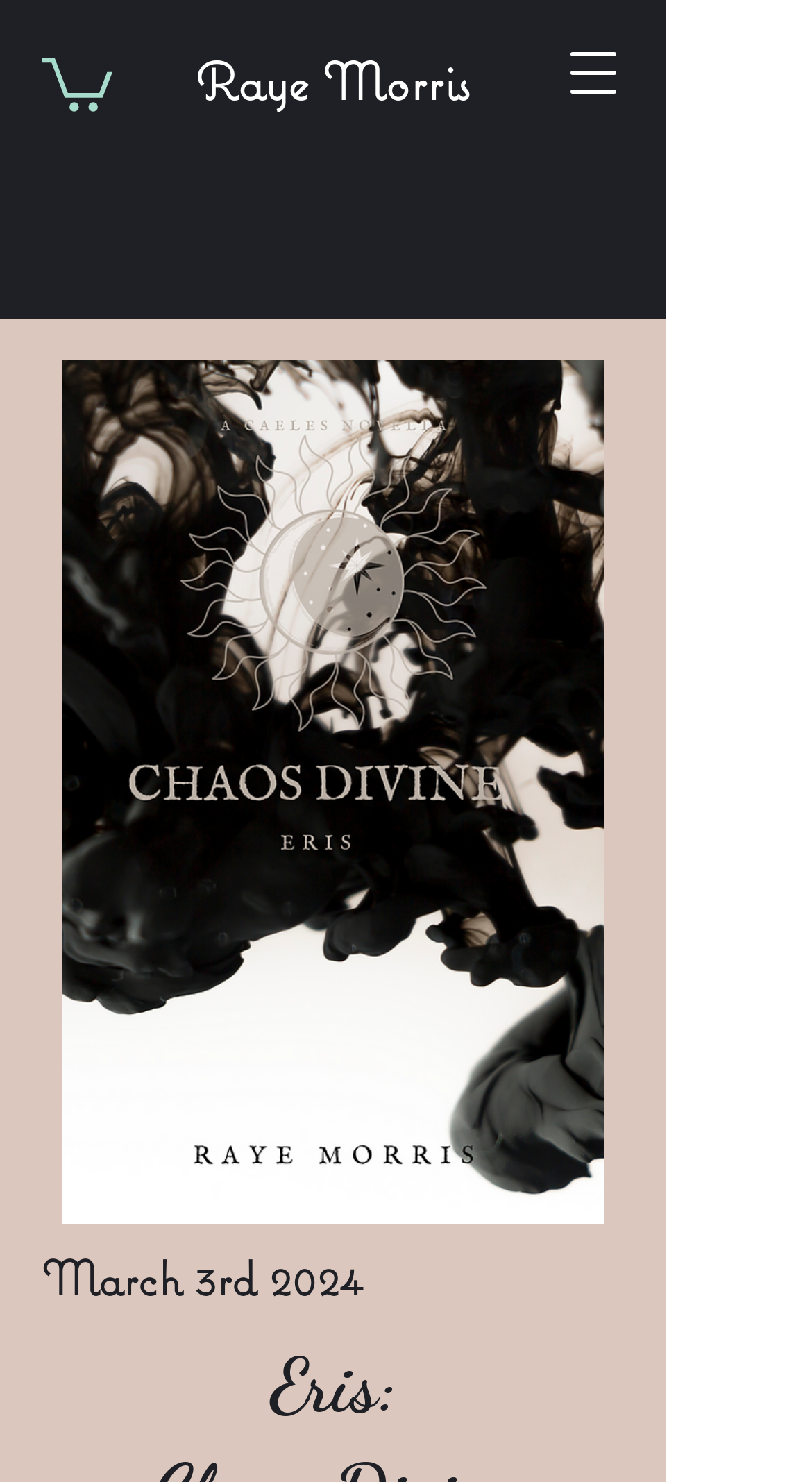What is the date mentioned on the webpage?
Using the visual information, answer the question in a single word or phrase.

March 3rd 2024